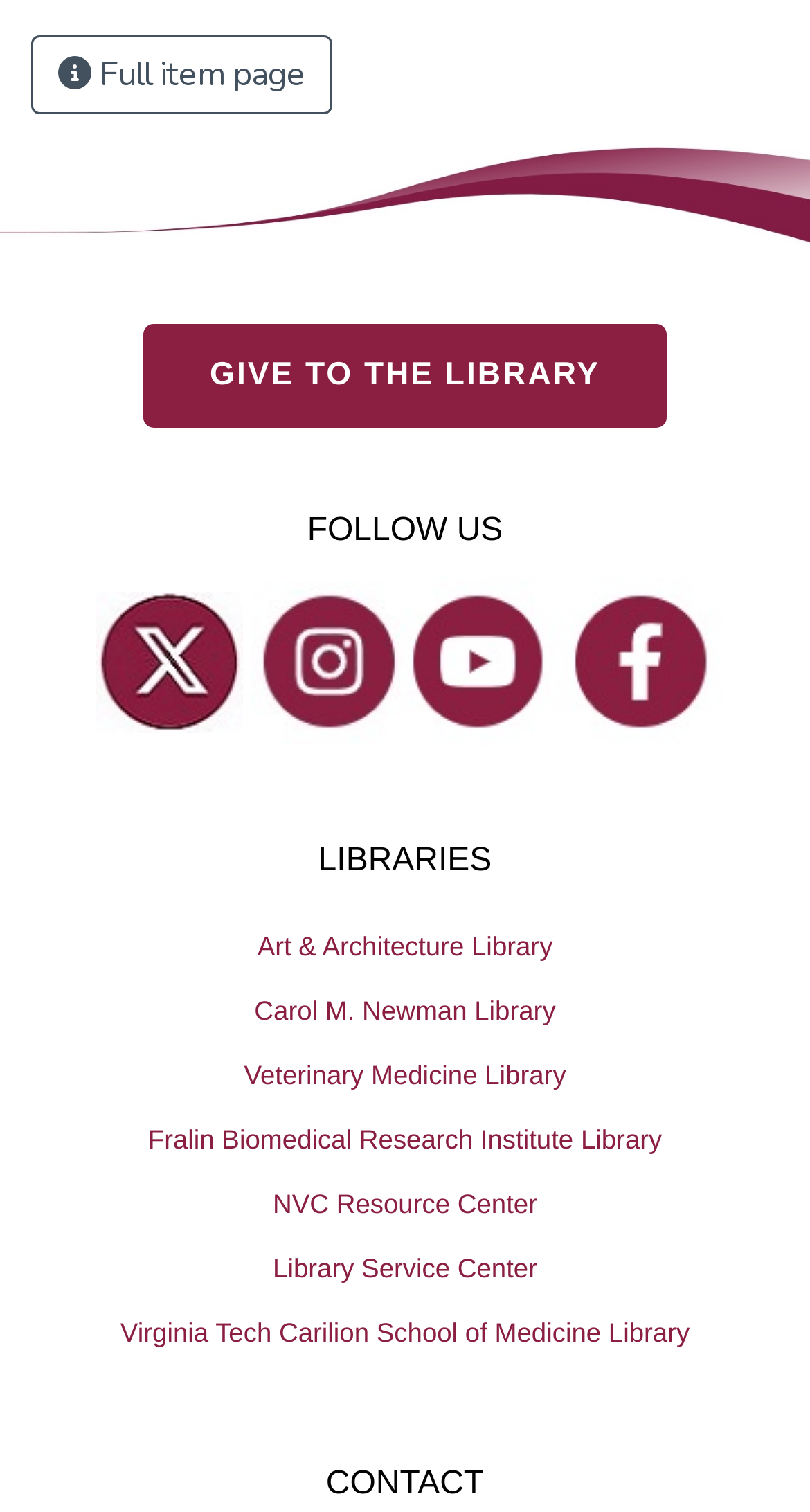Find the bounding box coordinates of the clickable area that will achieve the following instruction: "Contact the library".

[0.402, 0.969, 0.598, 0.995]